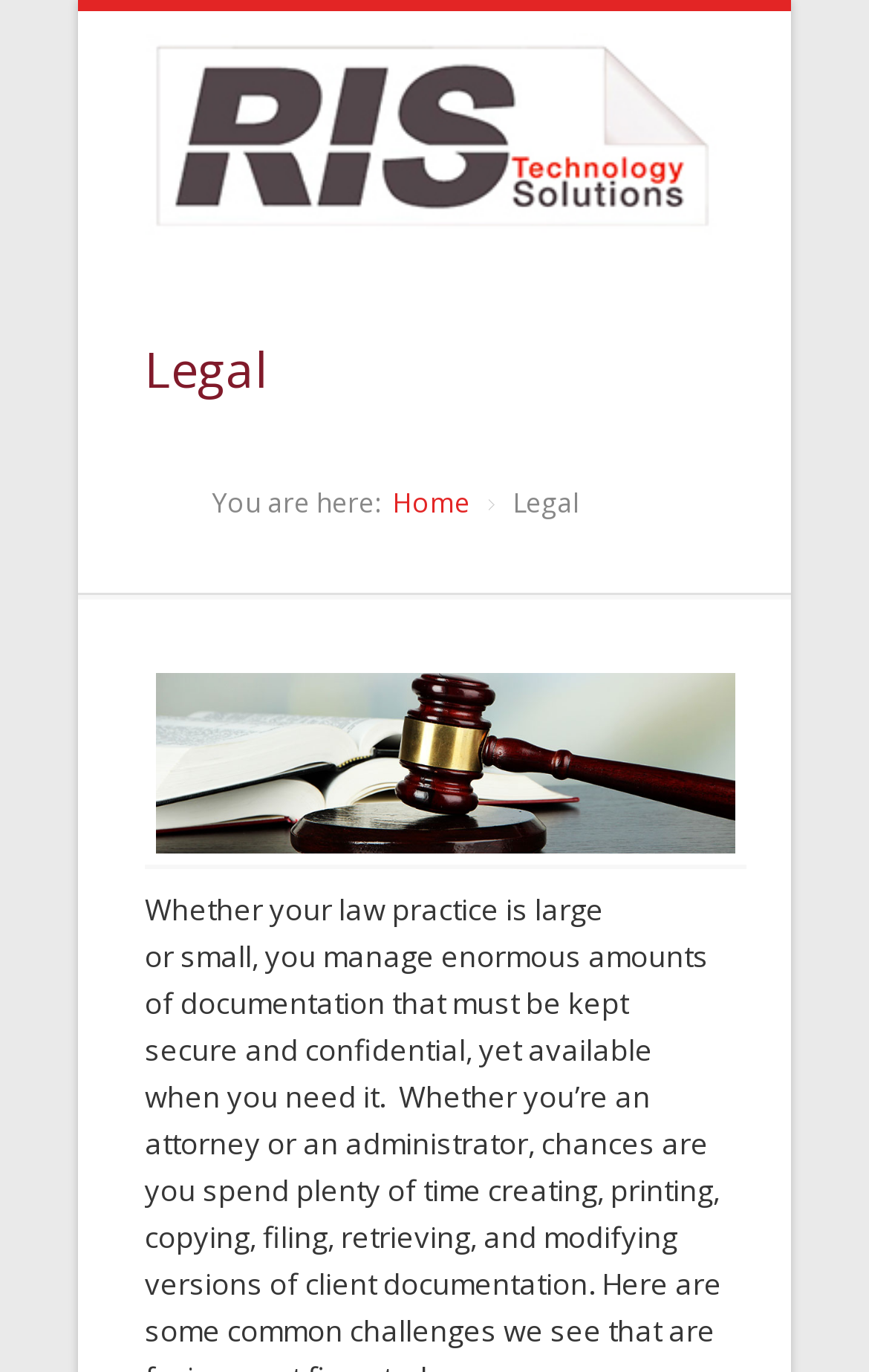Identify the bounding box for the element characterized by the following description: "CLIENT LOGIN".

None